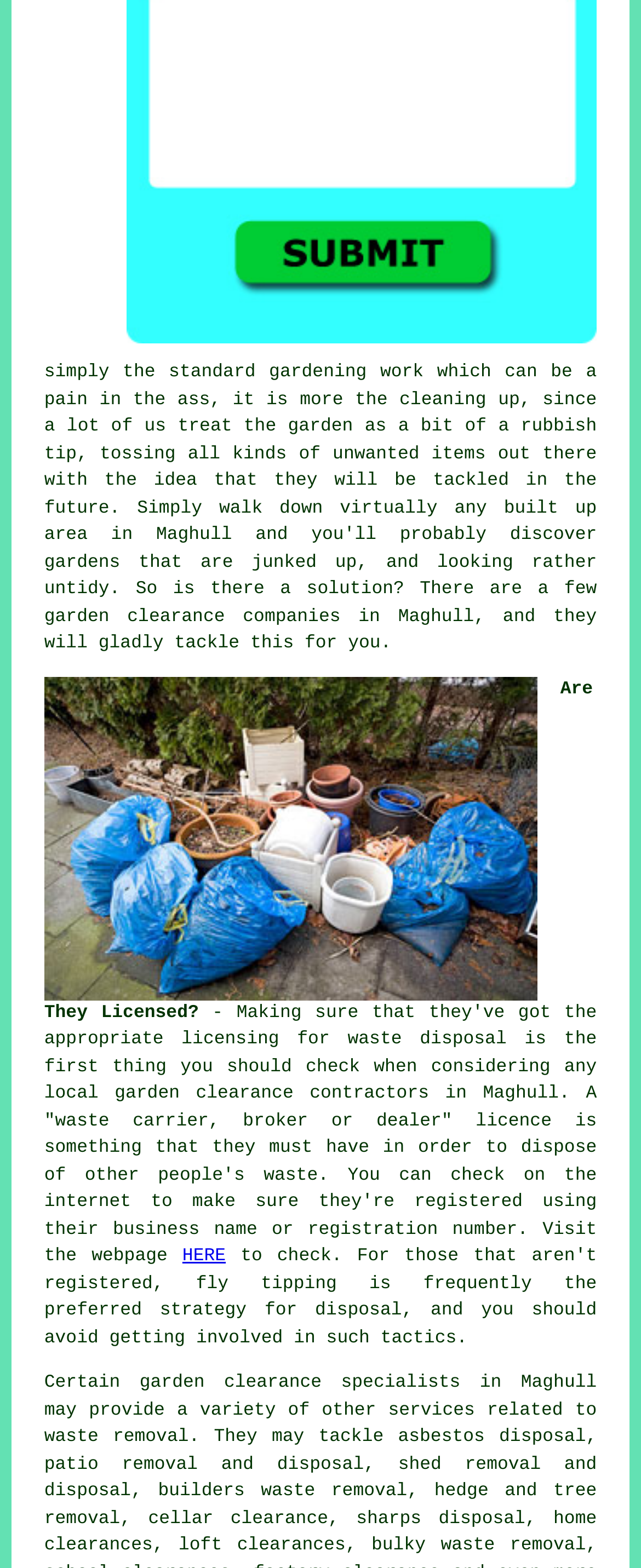How can you verify a contractor's license?
Answer the question with as much detail as possible.

You can verify a contractor's license by visiting the webpage, as mentioned in the text 'Visit the webpage using their business name or registration number'.